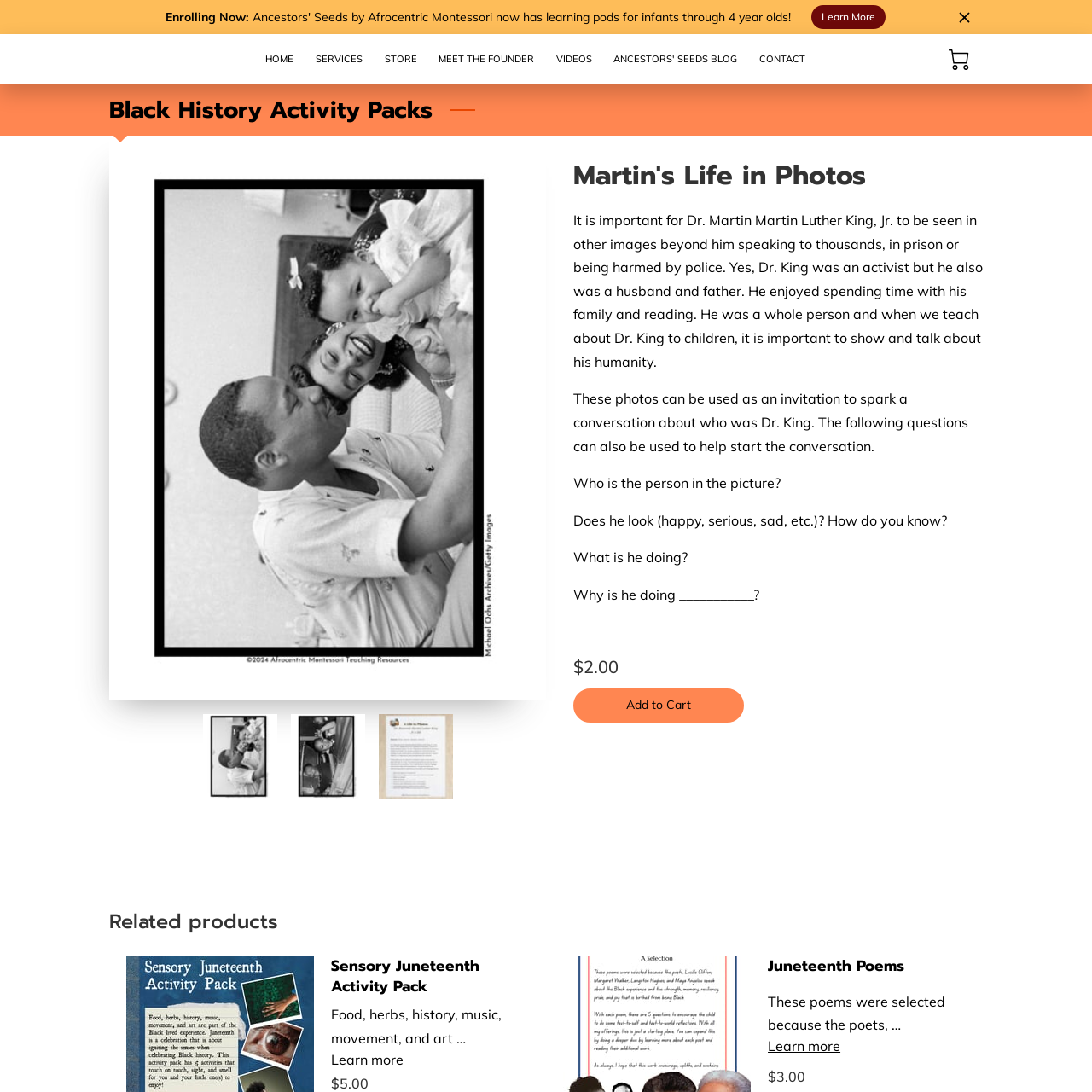Given the element description "Videos" in the screenshot, predict the bounding box coordinates of that UI element.

[0.499, 0.043, 0.552, 0.065]